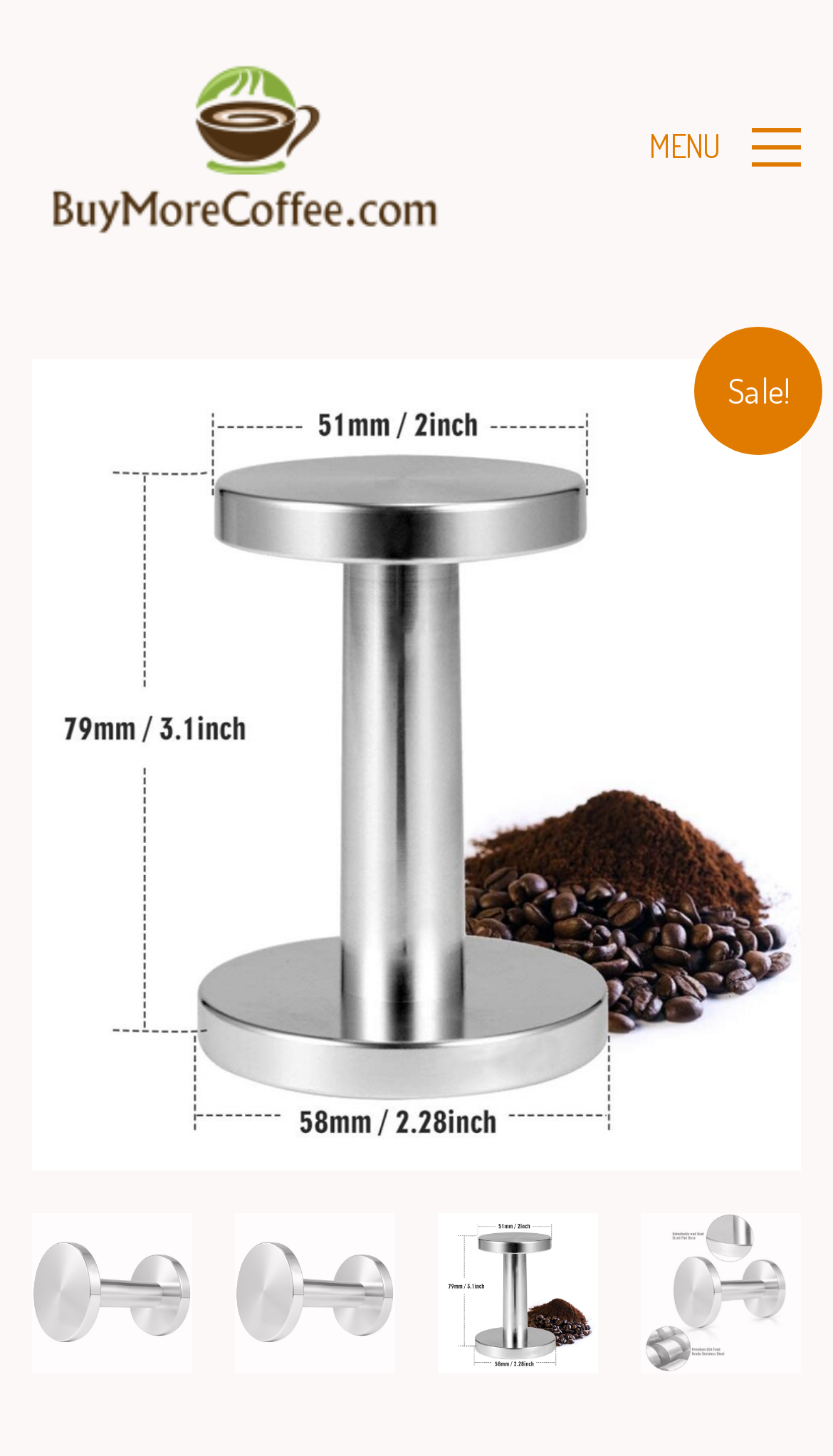Identify the bounding box coordinates for the UI element that matches this description: "title="View full size"".

[0.026, 0.246, 0.185, 0.339]